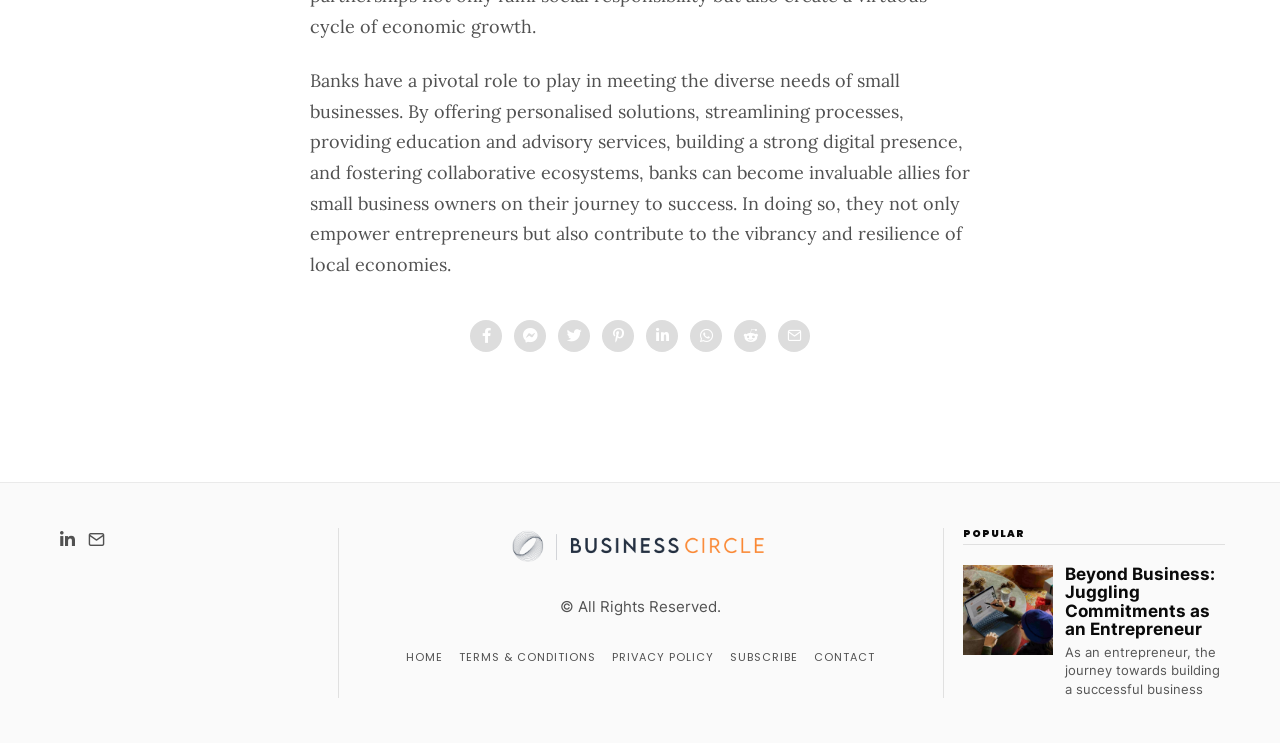Provide the bounding box coordinates of the area you need to click to execute the following instruction: "Diagnose your symptoms now!".

None